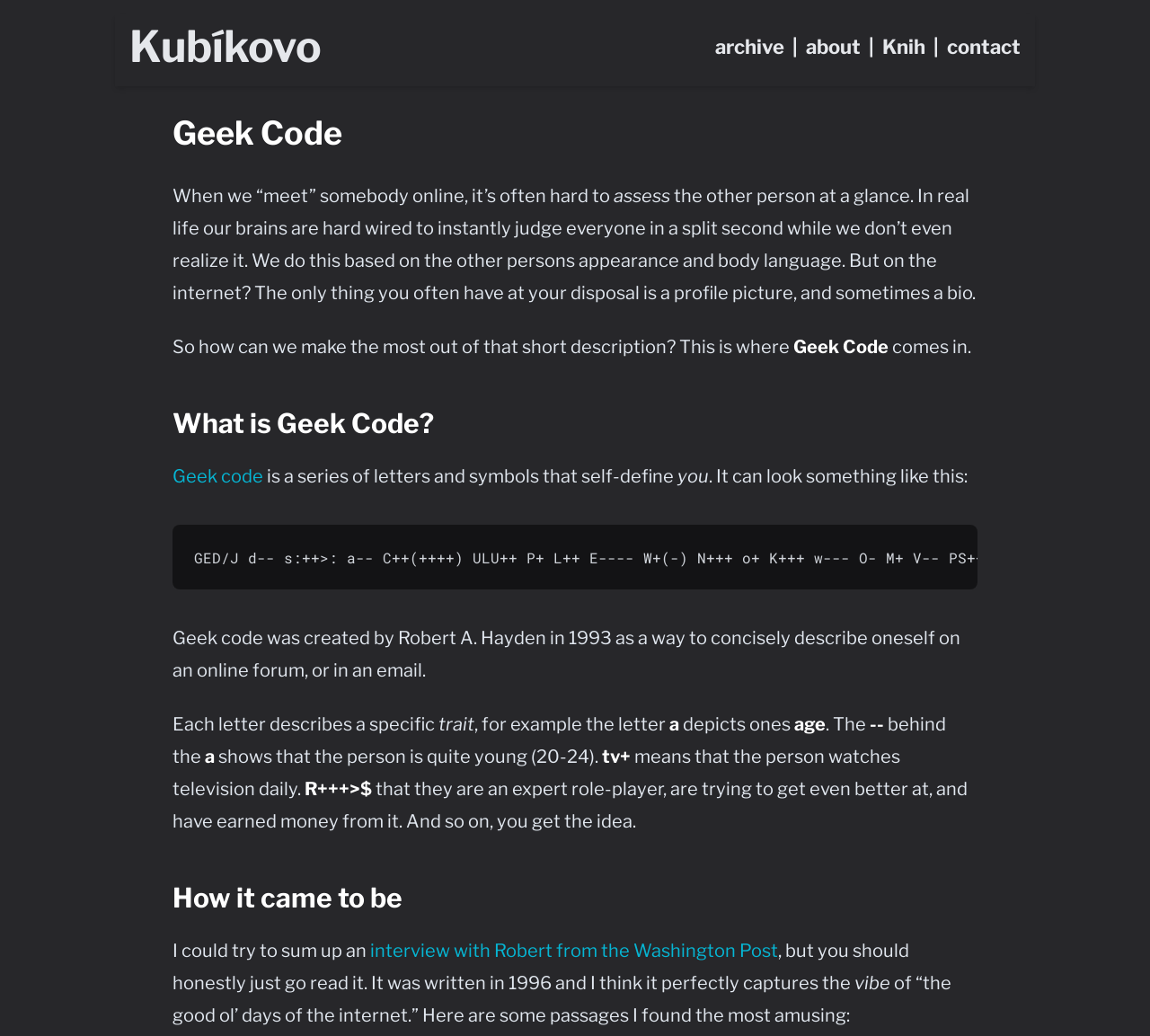Please provide the bounding box coordinates for the UI element as described: "Geek code". The coordinates must be four floats between 0 and 1, represented as [left, top, right, bottom].

[0.15, 0.449, 0.229, 0.47]